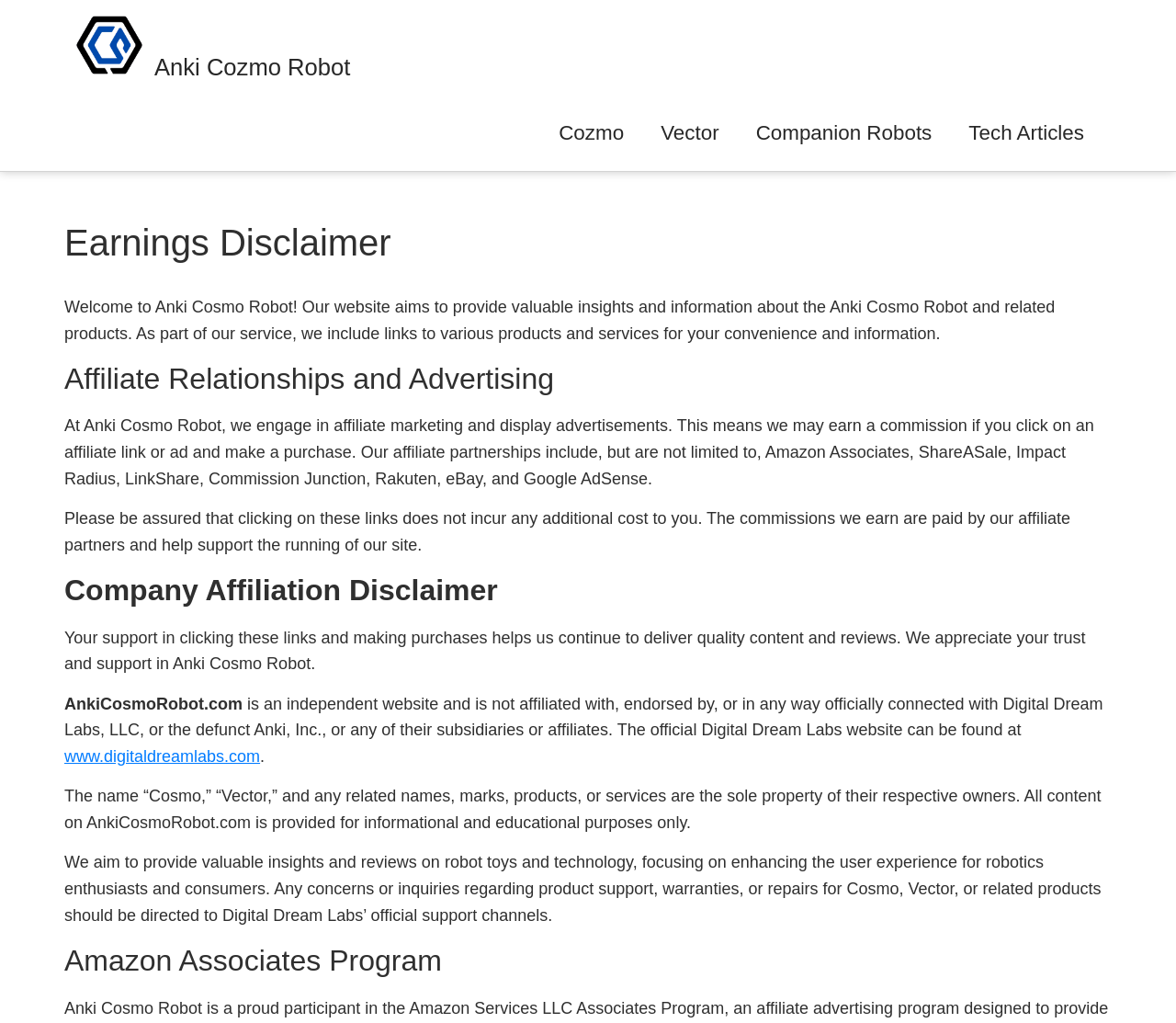Locate the bounding box coordinates for the element described below: "Companion Robots". The coordinates must be four float values between 0 and 1, formatted as [left, top, right, bottom].

[0.627, 0.102, 0.808, 0.158]